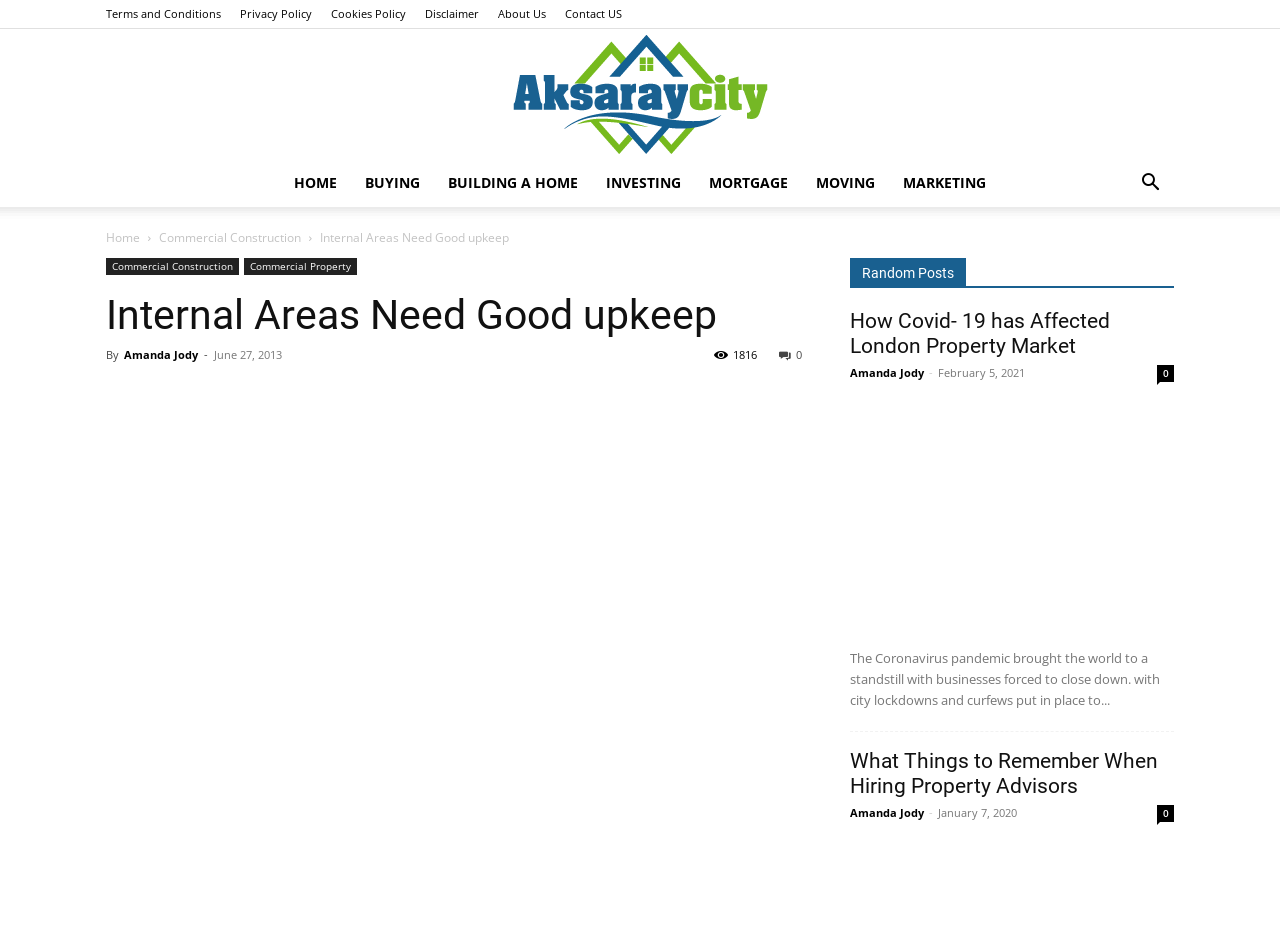Provide a one-word or short-phrase answer to the question:
Who is the author of the first article in the 'Random Posts' section?

Amanda Jody